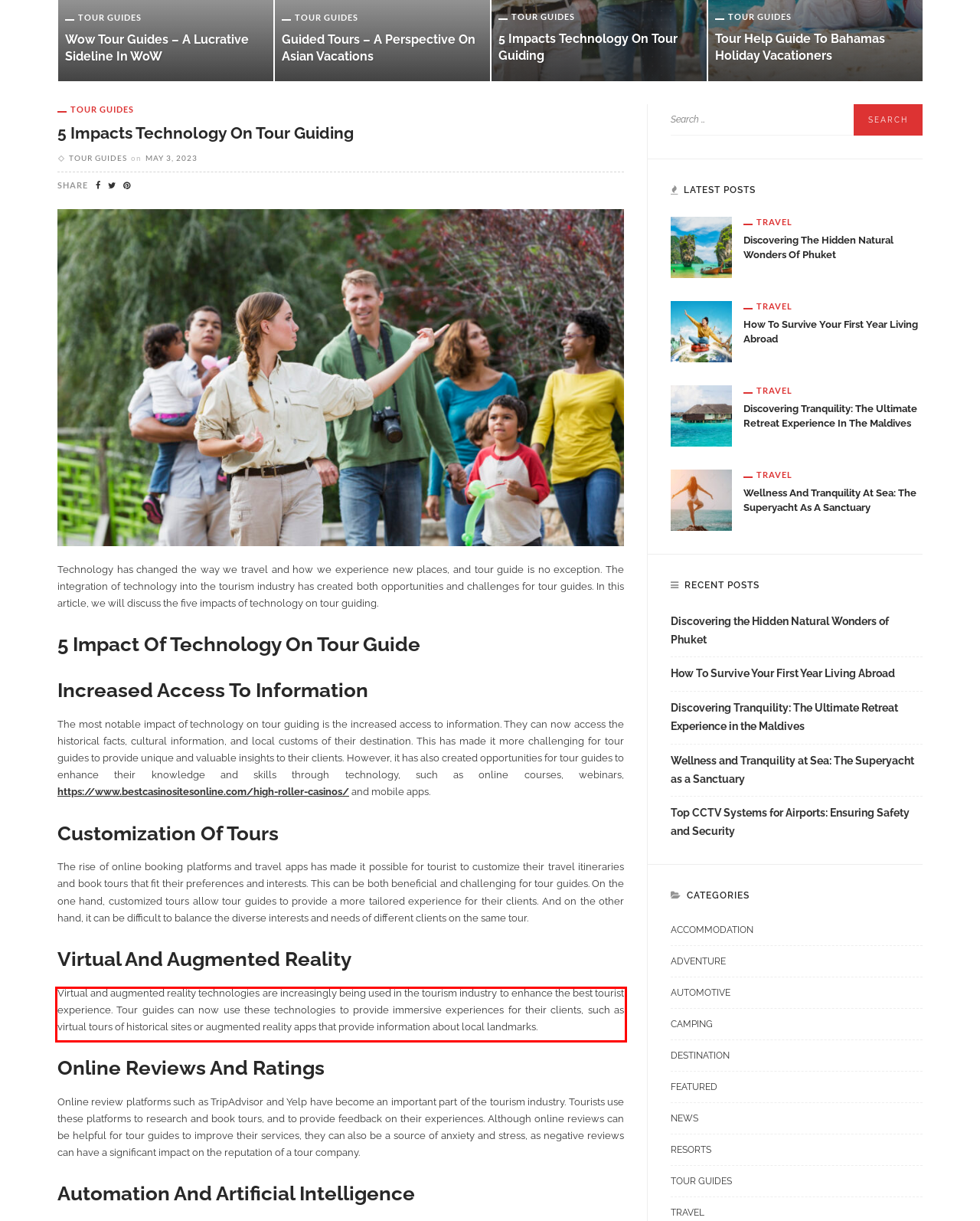Please identify the text within the red rectangular bounding box in the provided webpage screenshot.

Virtual and augmented reality technologies are increasingly being used in the tourism industry to enhance the best tourist experience. Tour guides can now use these technologies to provide immersive experiences for their clients, such as virtual tours of historical sites or augmented reality apps that provide information about local landmarks.